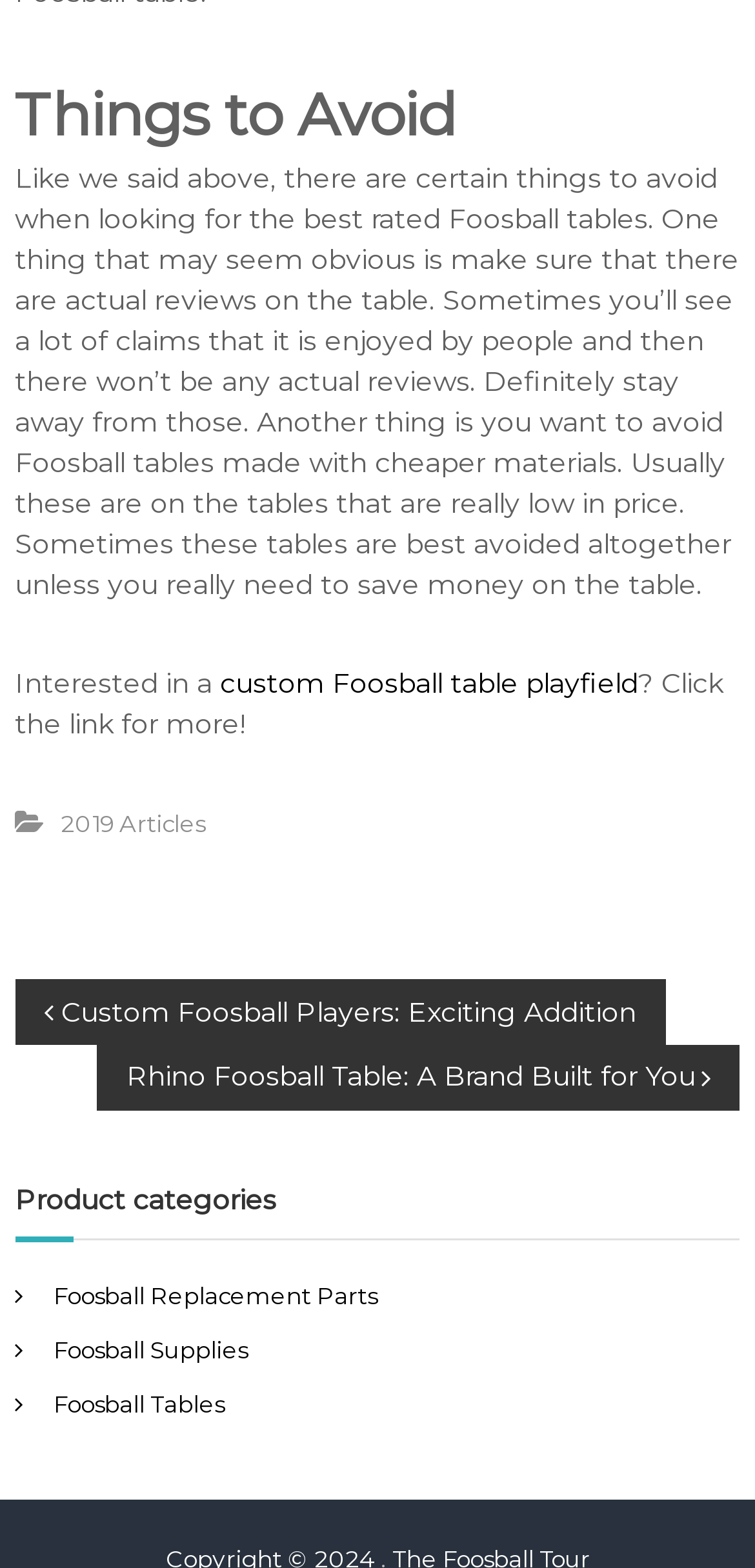Find the bounding box coordinates corresponding to the UI element with the description: "Foosball Replacement Parts". The coordinates should be formatted as [left, top, right, bottom], with values as floats between 0 and 1.

[0.071, 0.817, 0.499, 0.835]